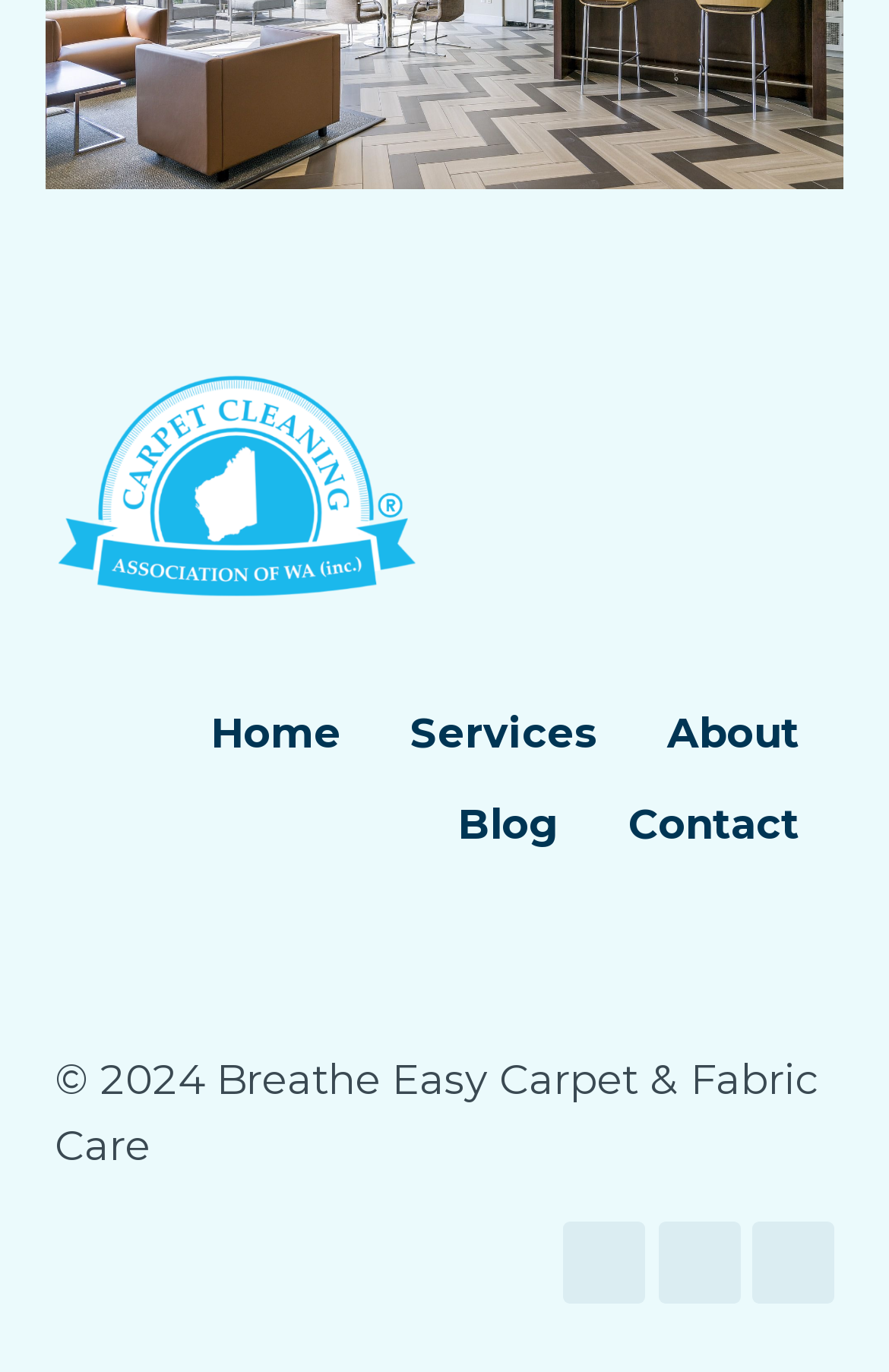Provide a short, one-word or phrase answer to the question below:
What is the position of the 'About' link in the footer navigation?

Third